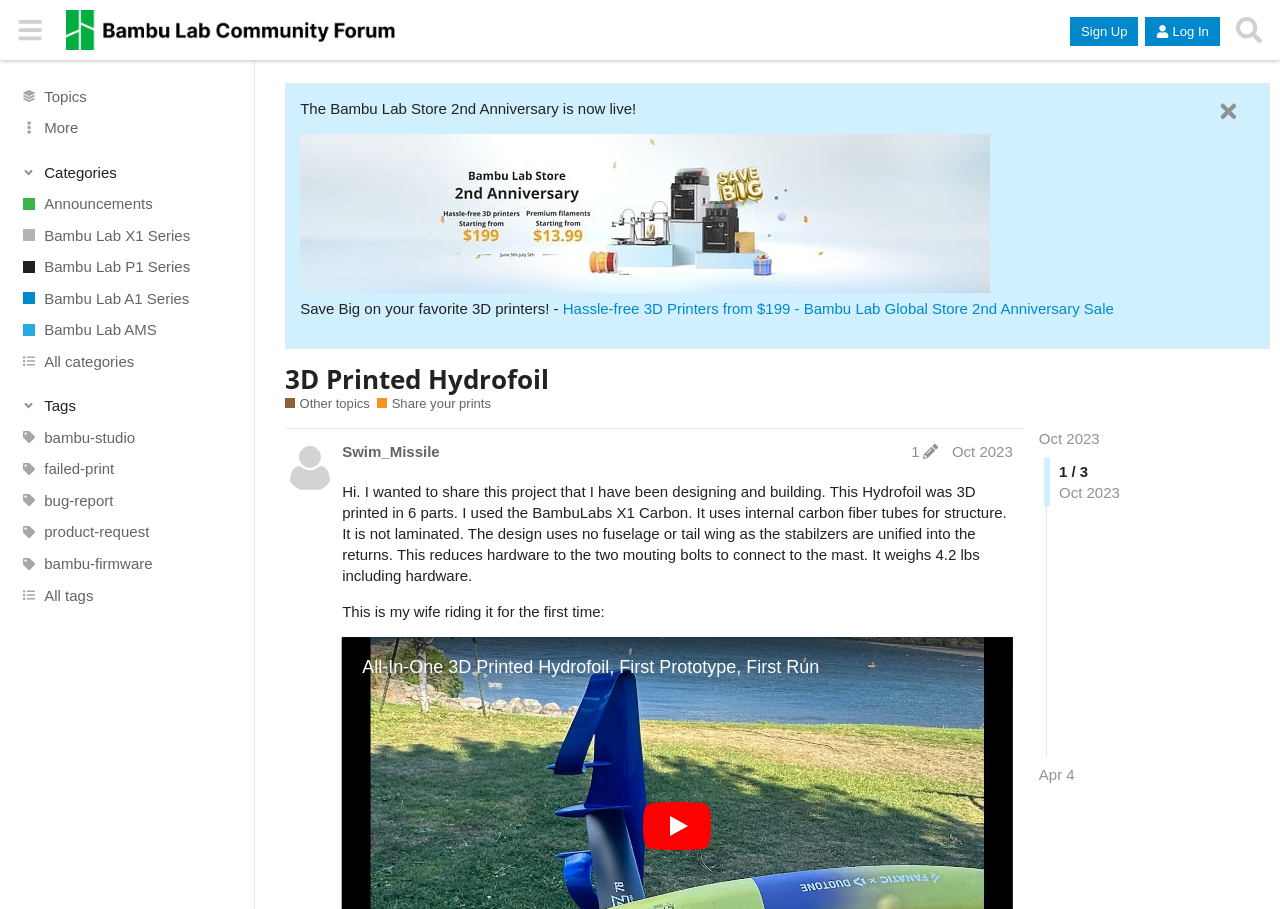Provide your answer to the question using just one word or phrase: What is the date of the post edit history?

Oct 2023